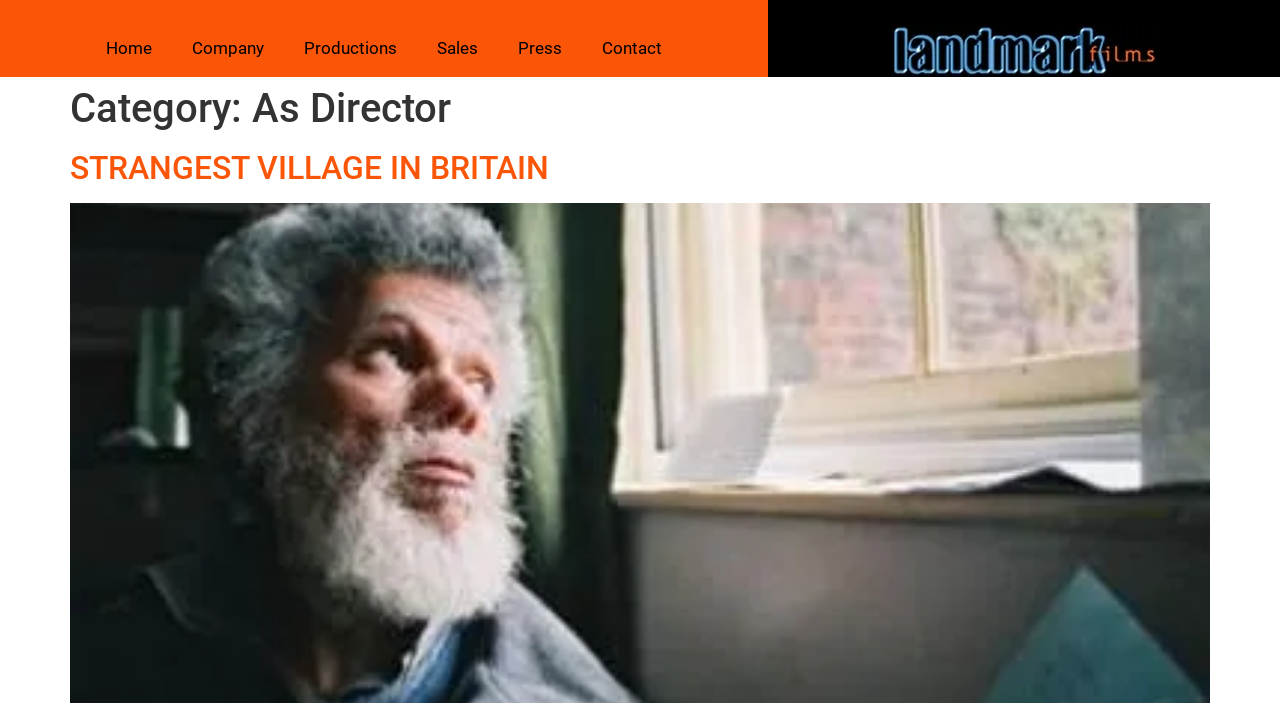Predict the bounding box for the UI component with the following description: "parent_node: STRANGEST VILLAGE IN BRITAIN".

[0.055, 0.964, 0.945, 0.991]